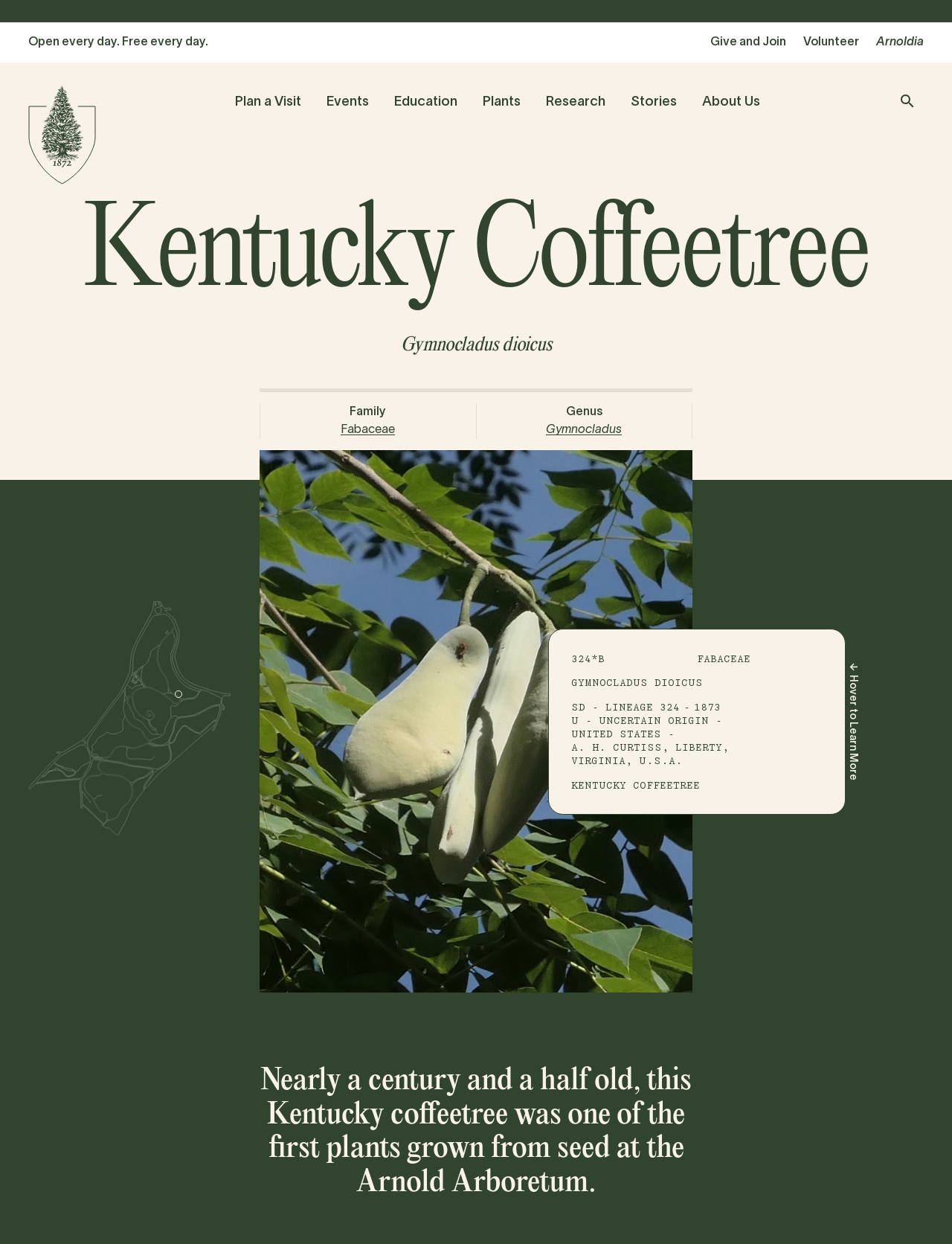Locate the bounding box of the UI element with the following description: "Home".

[0.03, 0.068, 0.101, 0.154]